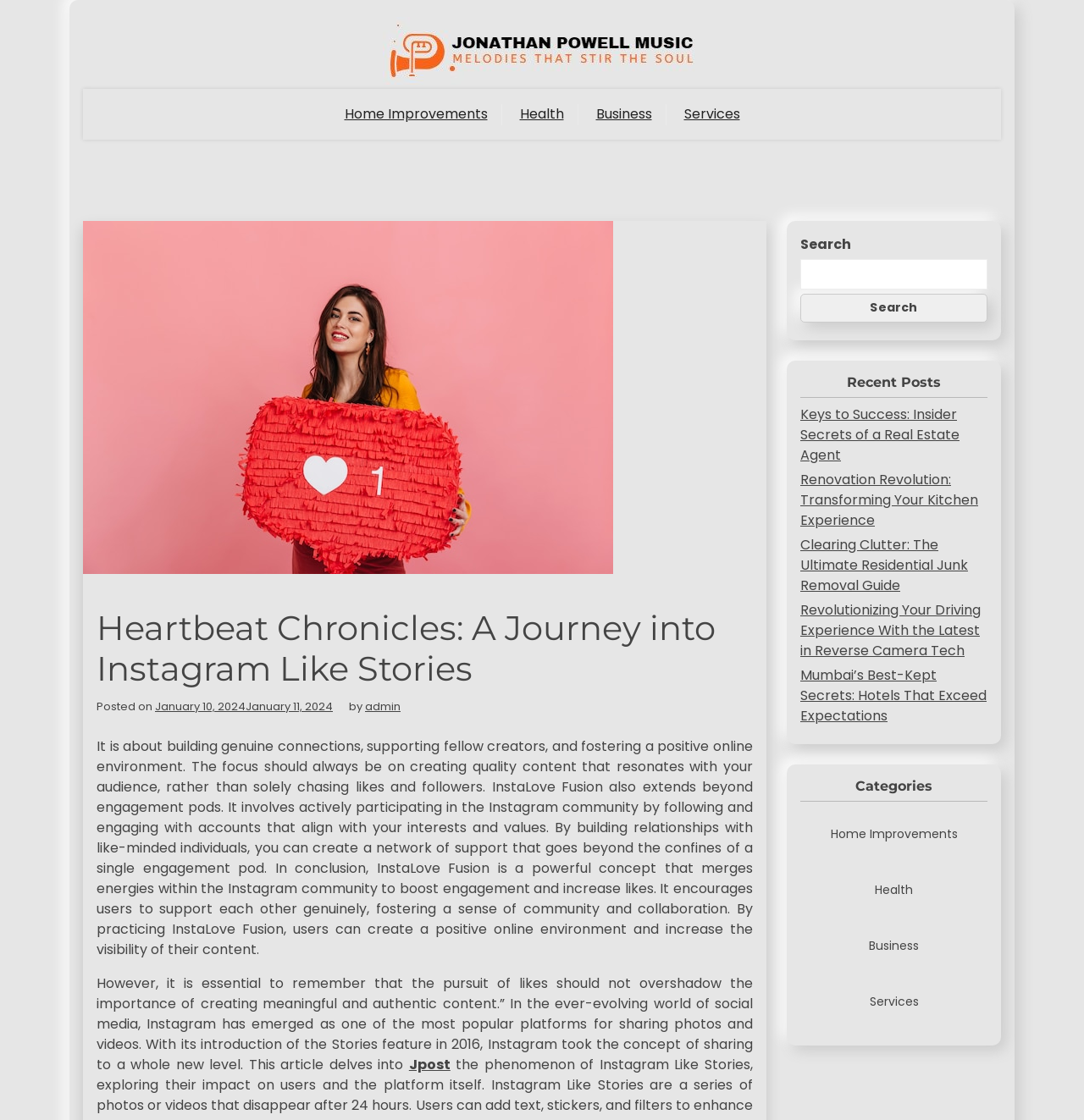Identify and generate the primary title of the webpage.

Heartbeat Chronicles: A Journey into Instagram Like Stories